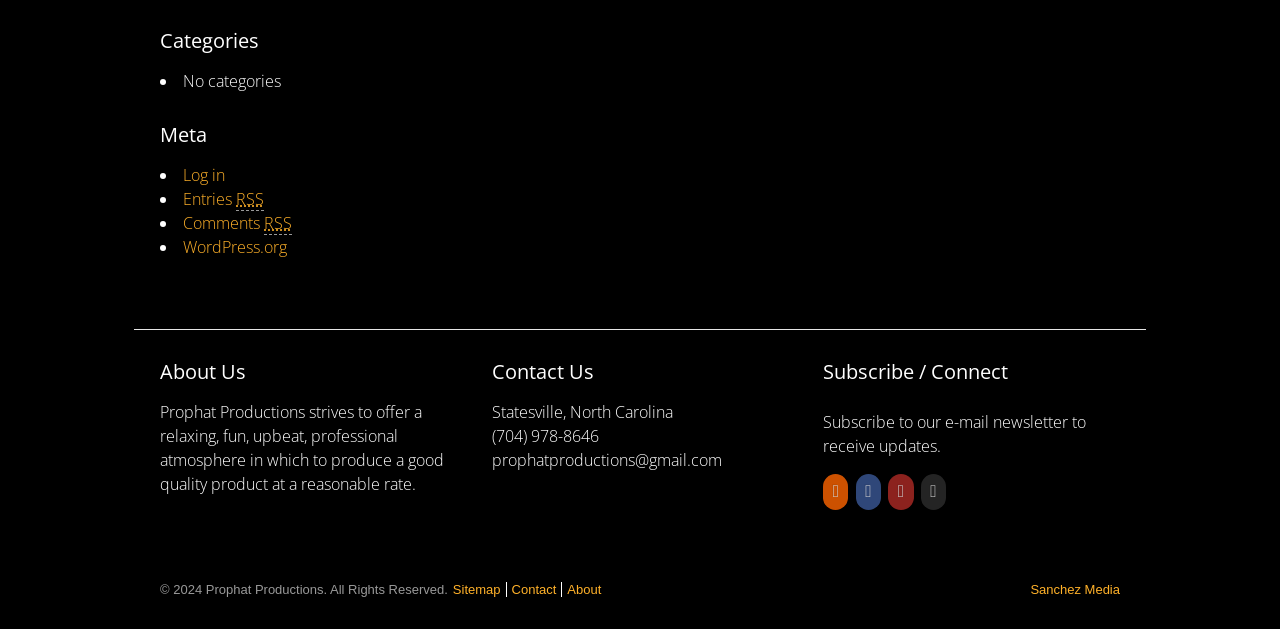Refer to the screenshot and give an in-depth answer to this question: What is the name of the company?

I found the company name 'Prophat Productions' in the 'About Us' section and also in the footer of the webpage, which suggests that it is the name of the company.